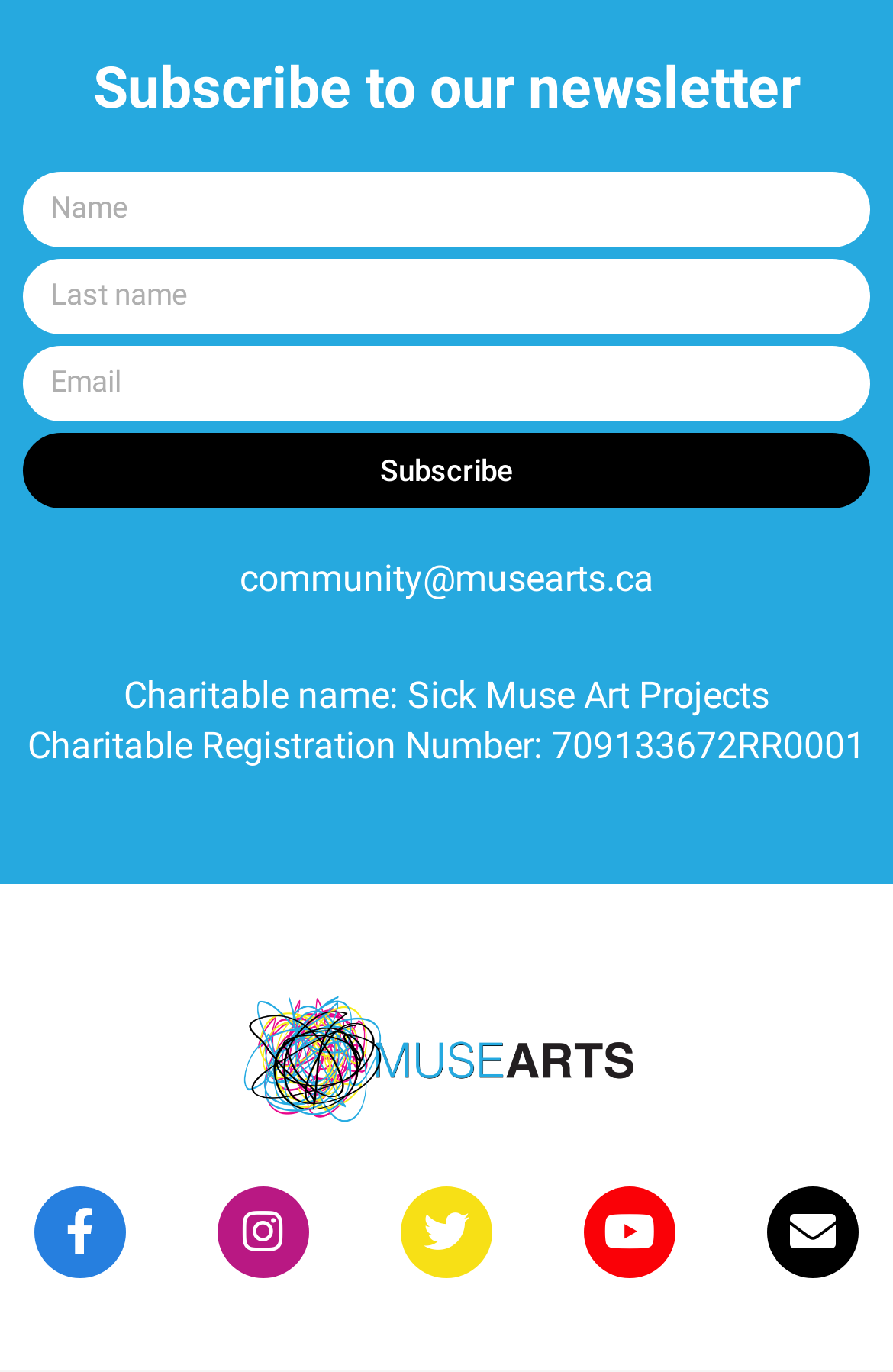Use a single word or phrase to answer the question:
What is the purpose of the form?

Subscribe to newsletter